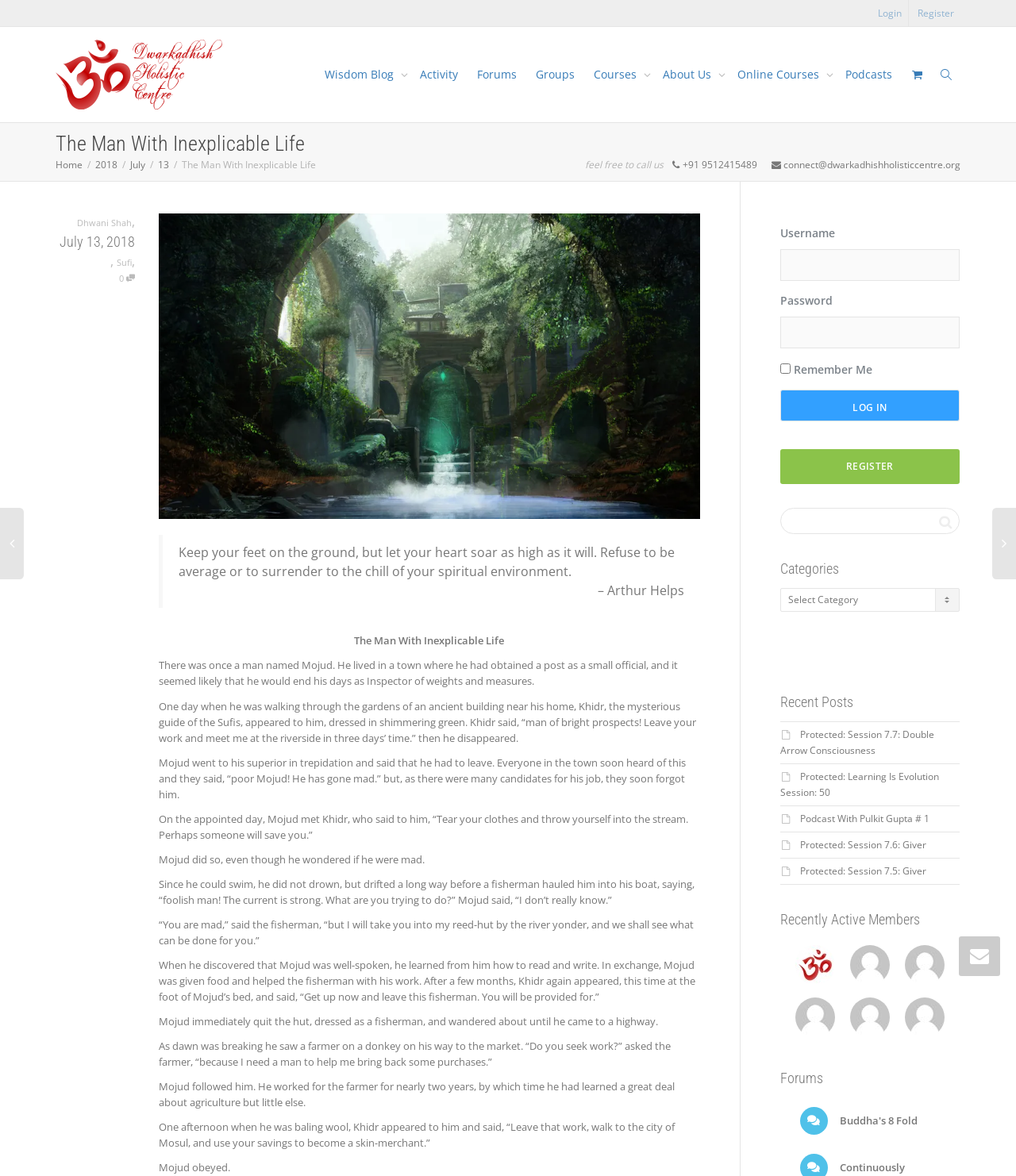Provide your answer in one word or a succinct phrase for the question: 
What is the purpose of the search box?

To search the website